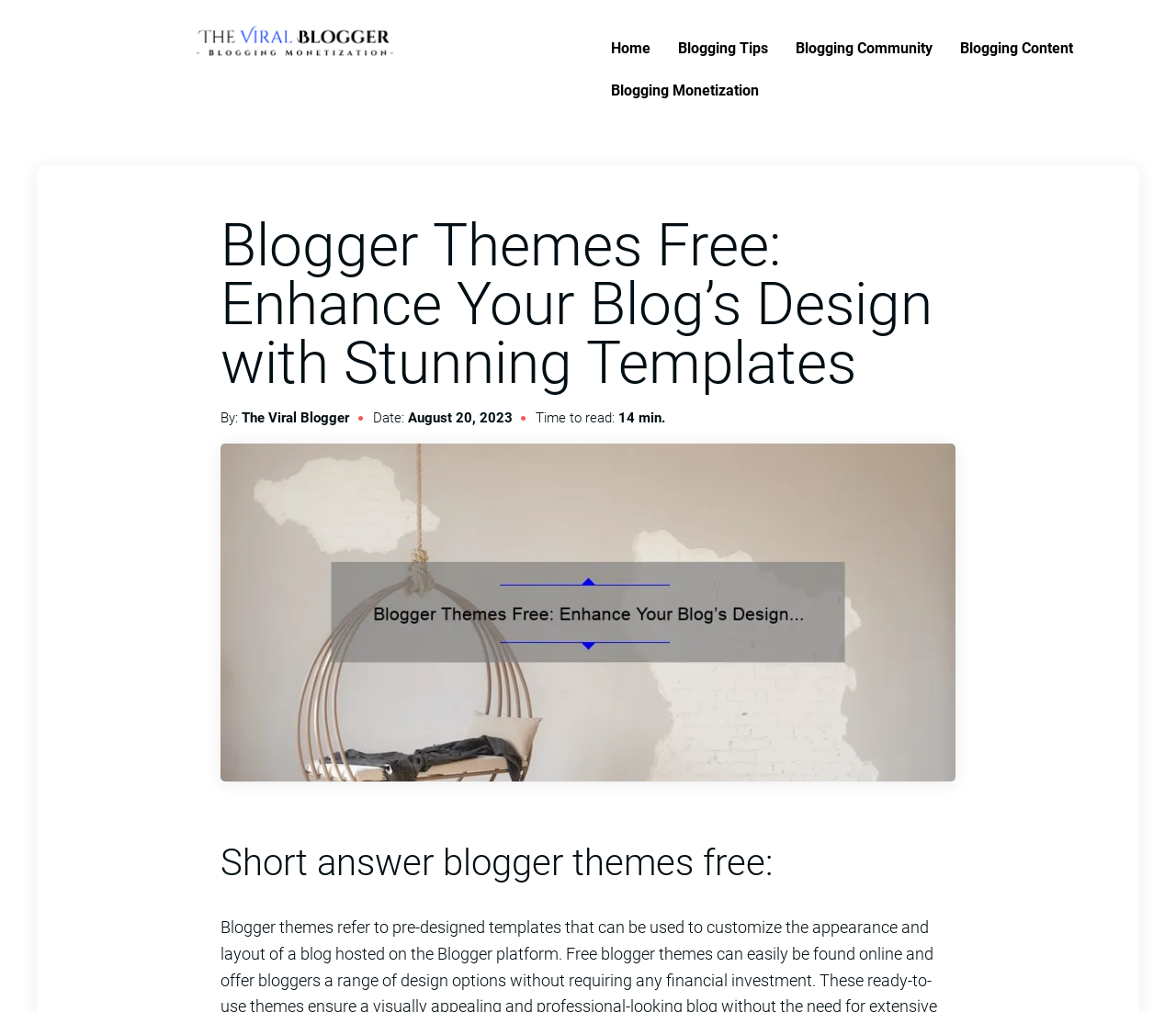Using the element description: "Home", determine the bounding box coordinates. The coordinates should be in the format [left, top, right, bottom], with values between 0 and 1.

[0.508, 0.027, 0.565, 0.069]